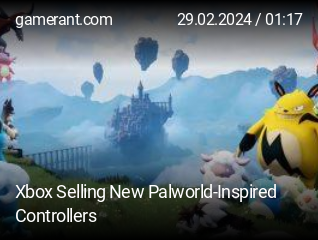Reply to the question below using a single word or brief phrase:
What is the name of the game inspiring the controllers?

Palworld